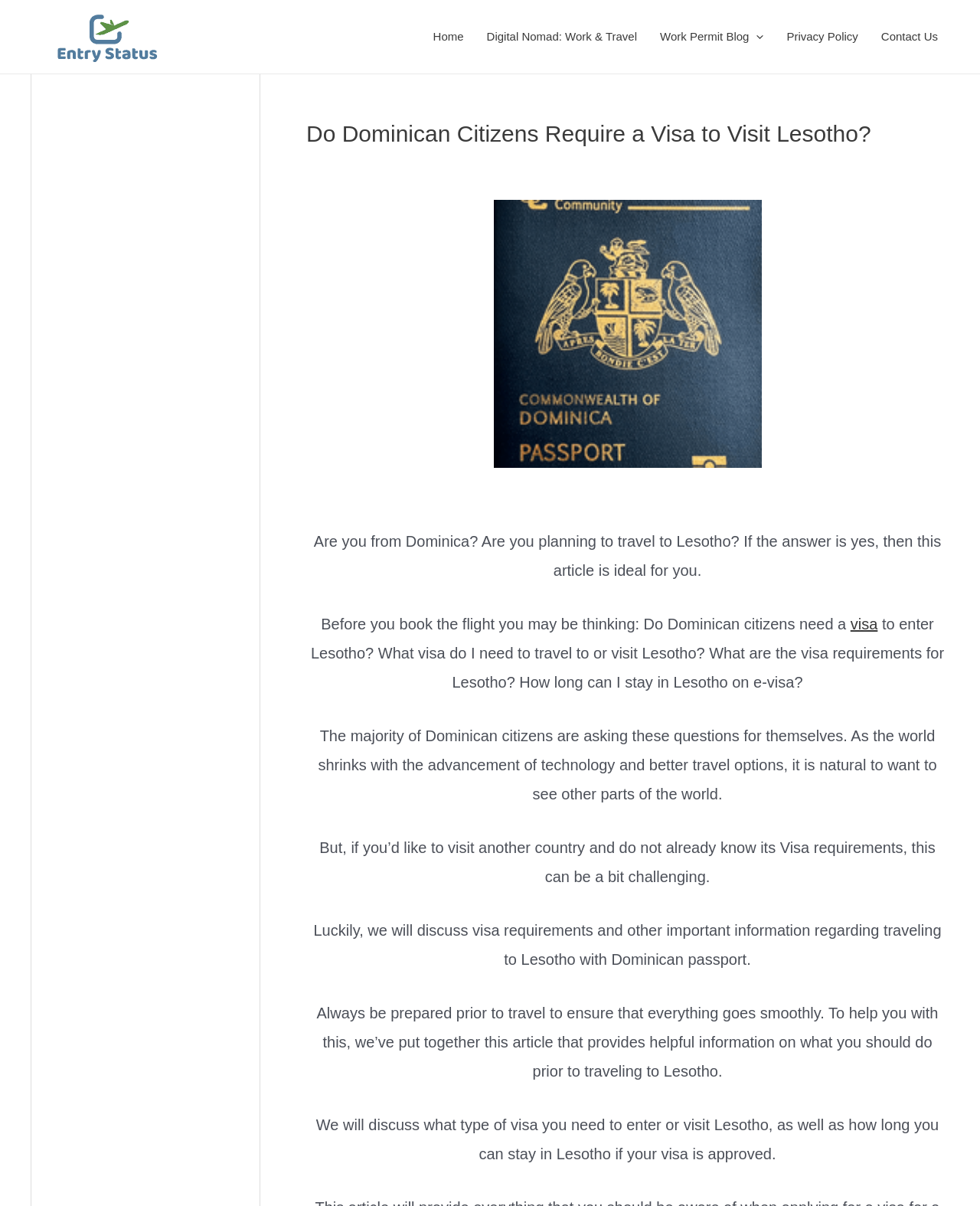What is the nationality of the passport mentioned in the article?
Please answer using one word or phrase, based on the screenshot.

Dominican